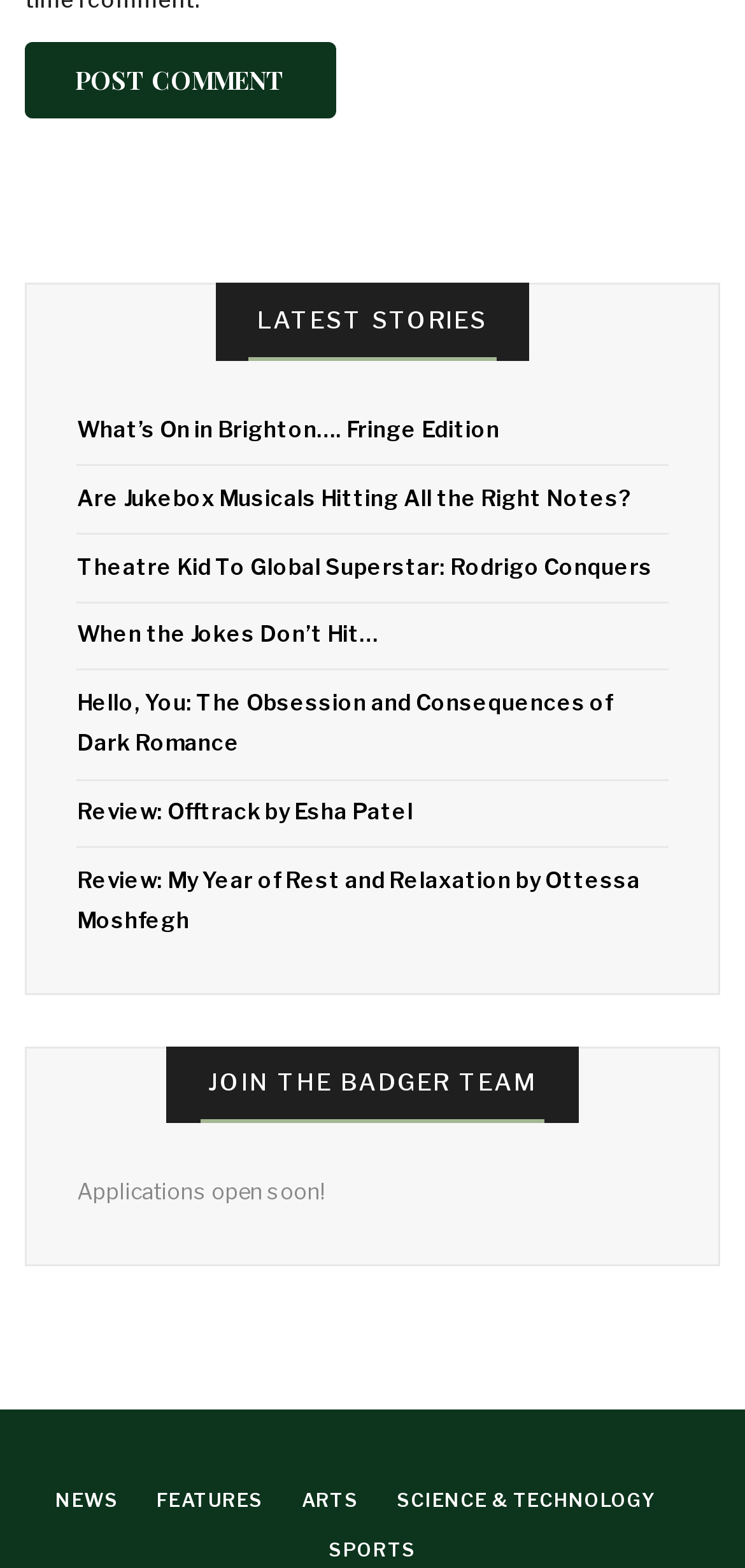Please use the details from the image to answer the following question comprehensively:
How many links are in the LATEST STORIES section?

I counted the number of link elements under the 'LATEST STORIES' heading, which are 'What’s On in Brighton…. Fringe Edition', 'Are Jukebox Musicals Hitting All the Right Notes?', 'Theatre Kid To Global Superstar: Rodrigo Conquers', 'When the Jokes Don’t Hit…', 'Hello, You: The Obsession and Consequences of Dark Romance', and 'Review: Offtrack by Esha Patel'.